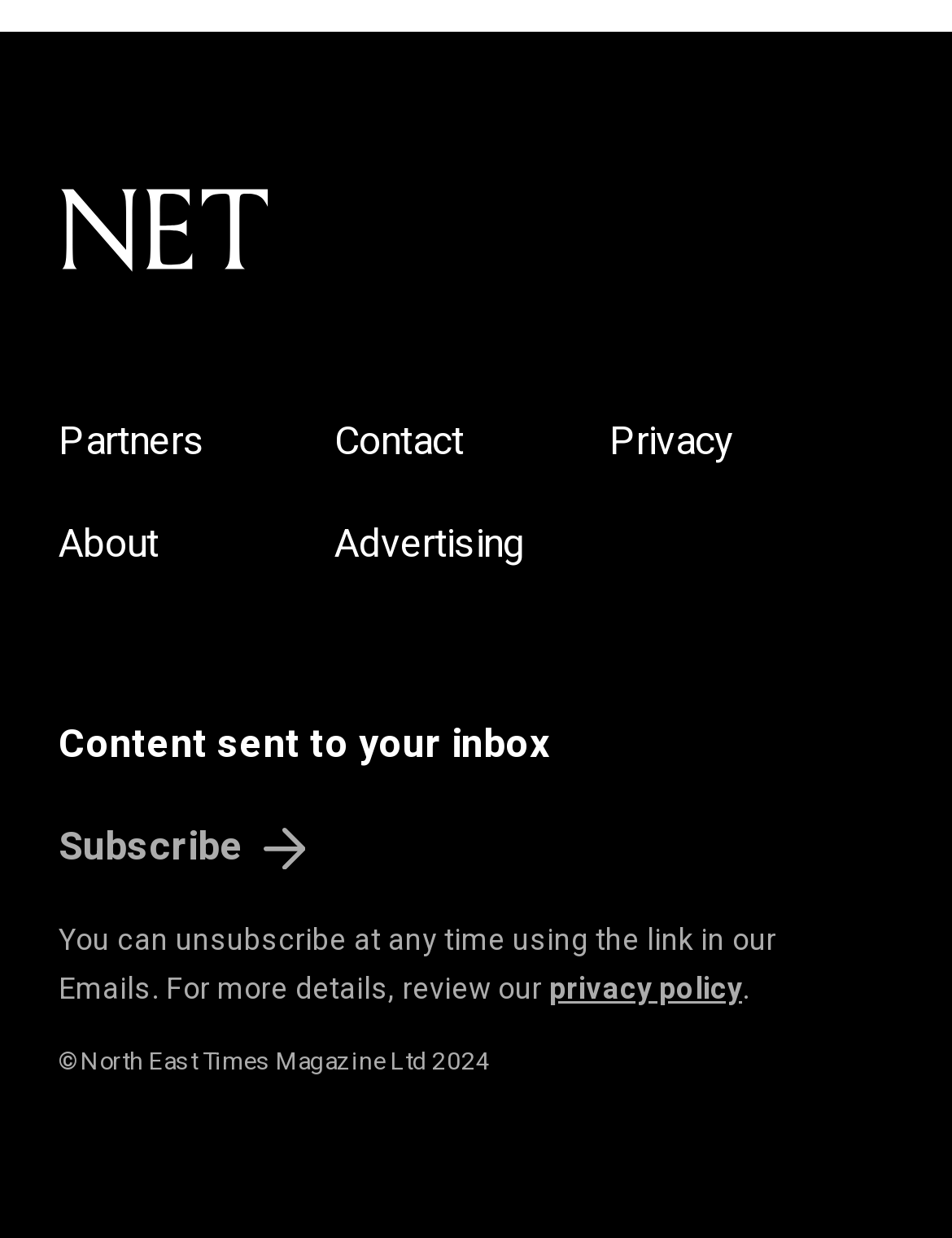Highlight the bounding box coordinates of the element you need to click to perform the following instruction: "Check 'Proudly powered by WordPress'."

None